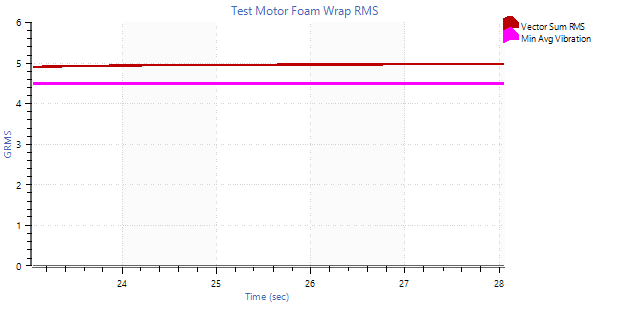Craft a detailed explanation of the image.

The image illustrates the RMS (Root Mean Square) values during the testing of a foam-wrapped motor over a time span of 28 seconds. The graph features two distinct traces: the red trace represents the Vector Sum RMS, while the pink line indicates the Minimum Average Vibration. 

The RMS values remain consistently around 5, indicating stable performance of the motor throughout the test period. This stability suggests that the foam wrapping effectively dampens vibrations, meeting the specified requirements. The visual representation underscores the effectiveness of the new test setup, as noted in the accompanying analysis, which highlights that the damped system performed well within the customer’s specifications.